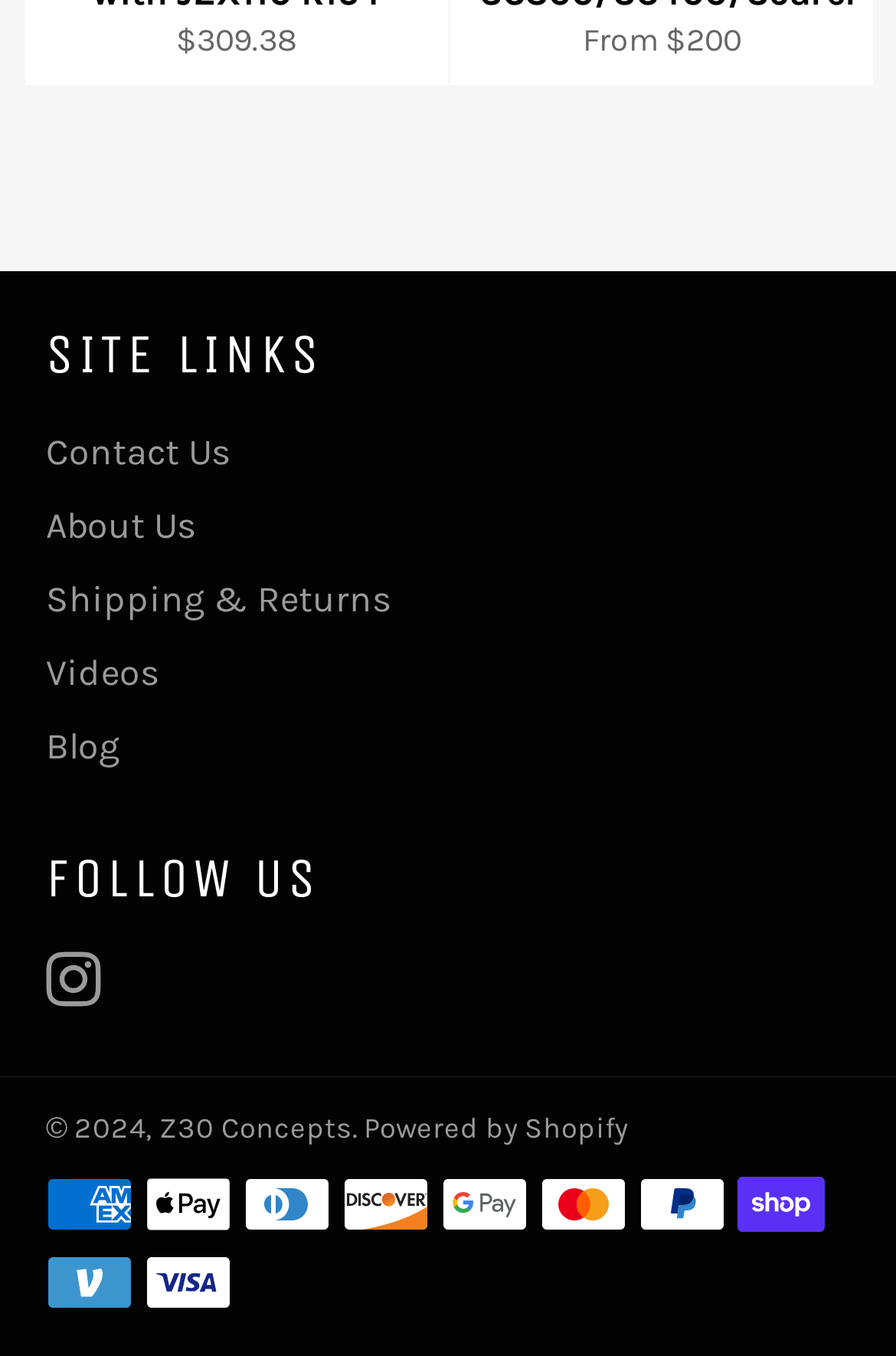Specify the bounding box coordinates of the region I need to click to perform the following instruction: "Go to Instagram". The coordinates must be four float numbers in the range of 0 to 1, i.e., [left, top, right, bottom].

[0.051, 0.702, 0.138, 0.743]